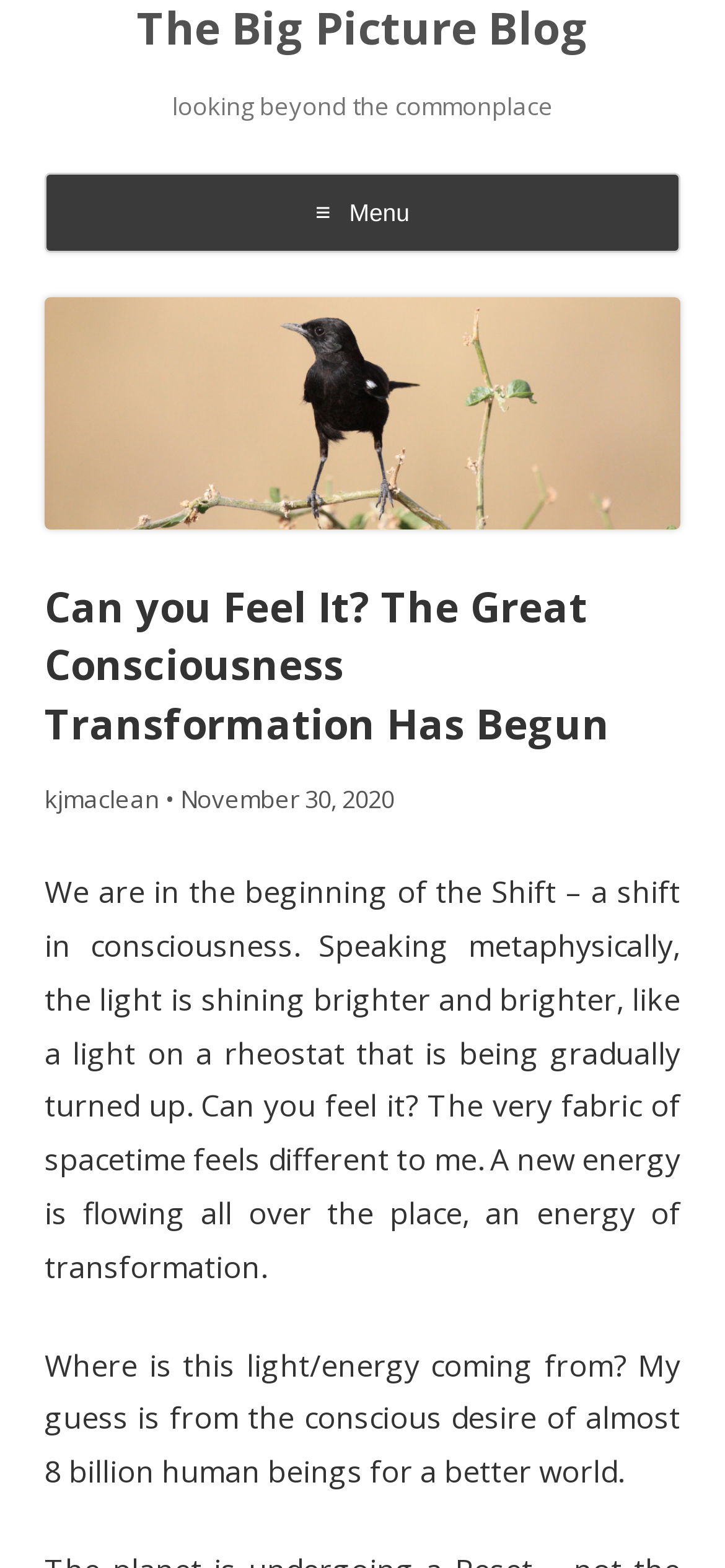Identify and provide the title of the webpage.

The Big Picture Blog